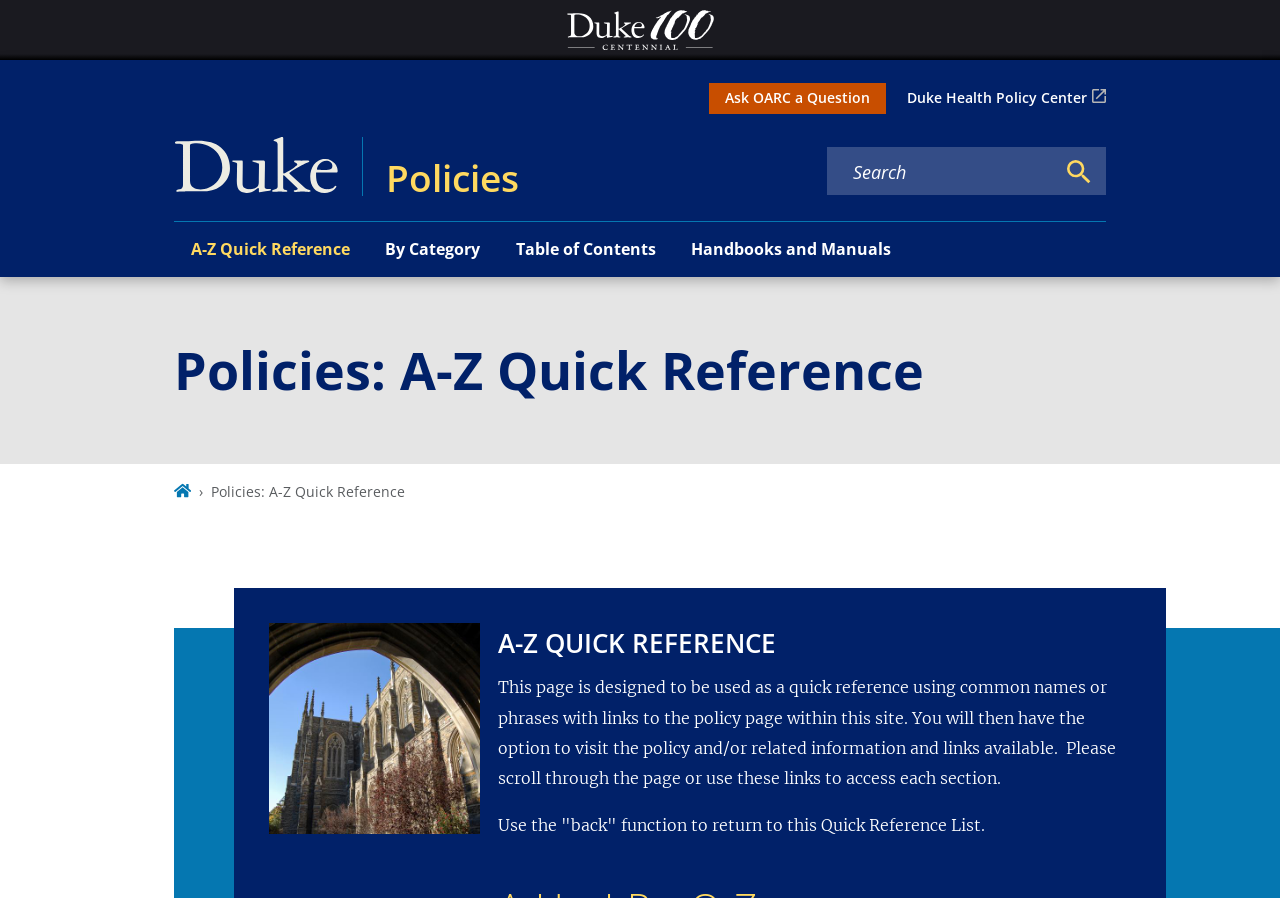Identify the title of the webpage and provide its text content.

Policies: A-Z Quick Reference